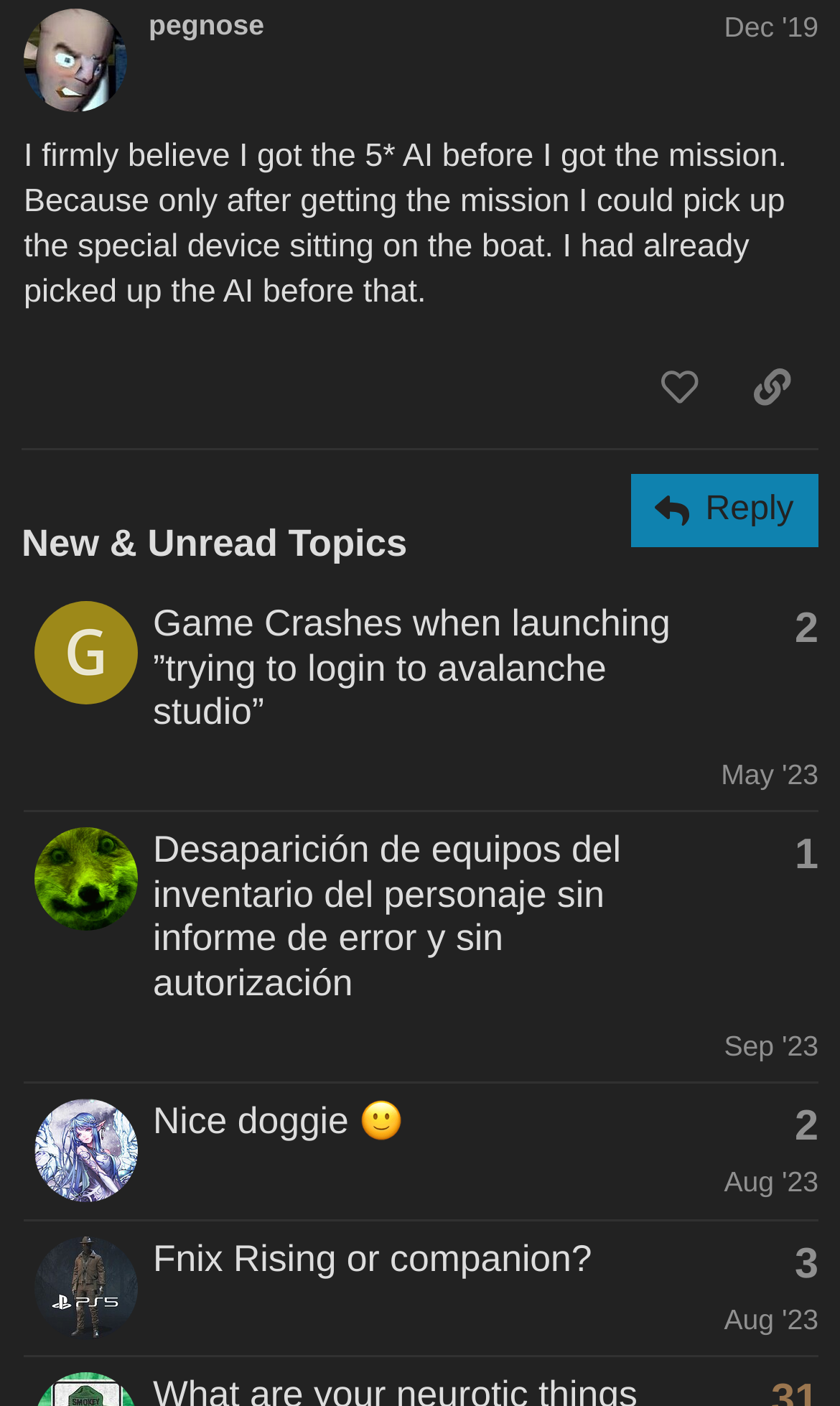Identify the bounding box coordinates of the clickable section necessary to follow the following instruction: "Share a link to this post". The coordinates should be presented as four float numbers from 0 to 1, i.e., [left, top, right, bottom].

[0.864, 0.247, 0.974, 0.306]